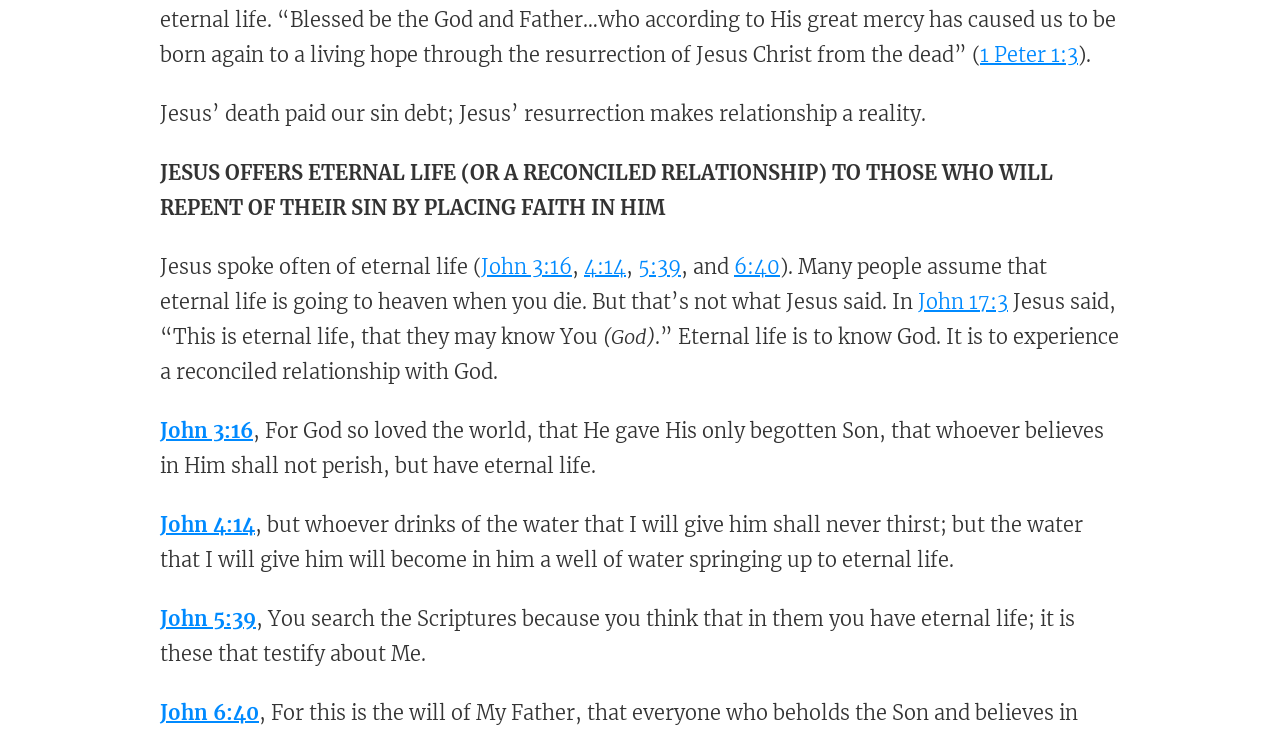What is eternal life according to Jesus?
Using the image as a reference, give an elaborate response to the question.

The webpage quotes Jesus as saying 'This is eternal life, that they may know You' (John 17:3), indicating that eternal life is not just about going to heaven when you die, but about experiencing a reconciled relationship with God.